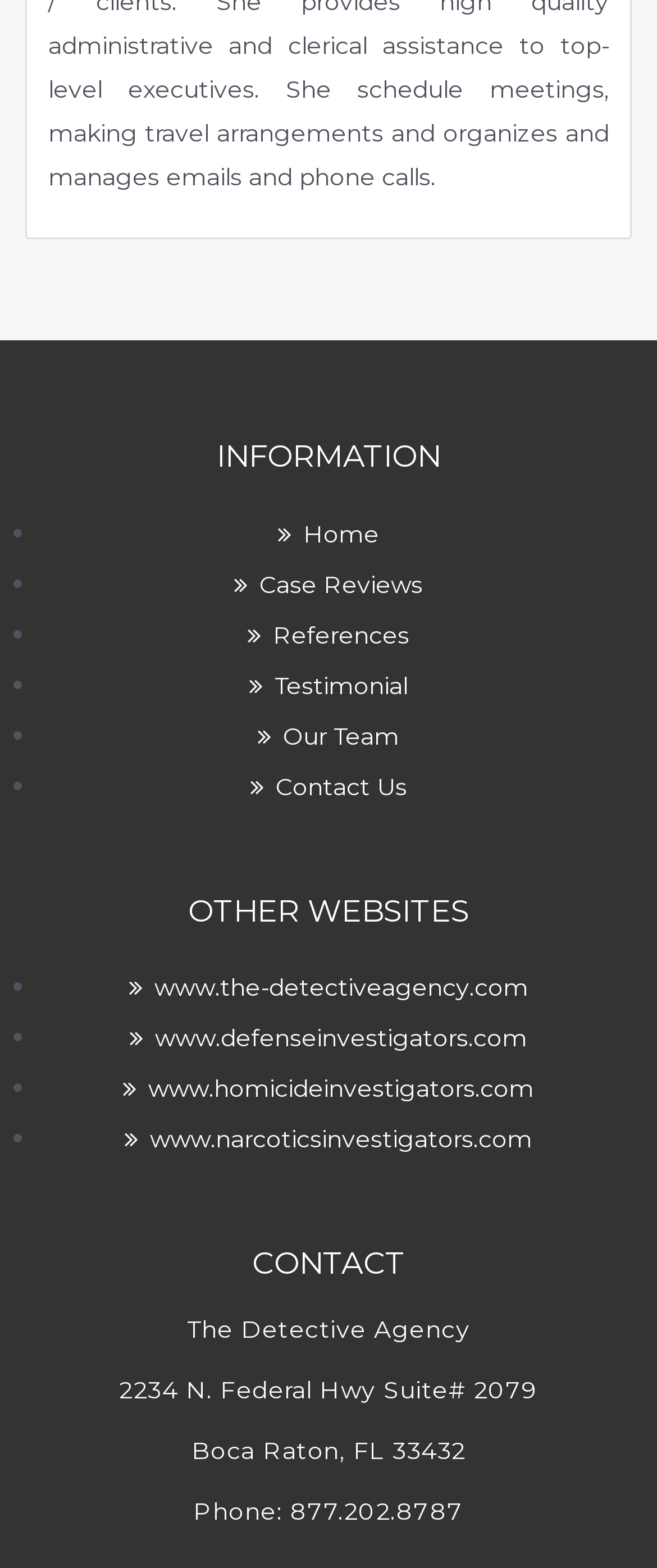Based on the element description "Business", predict the bounding box coordinates of the UI element.

None